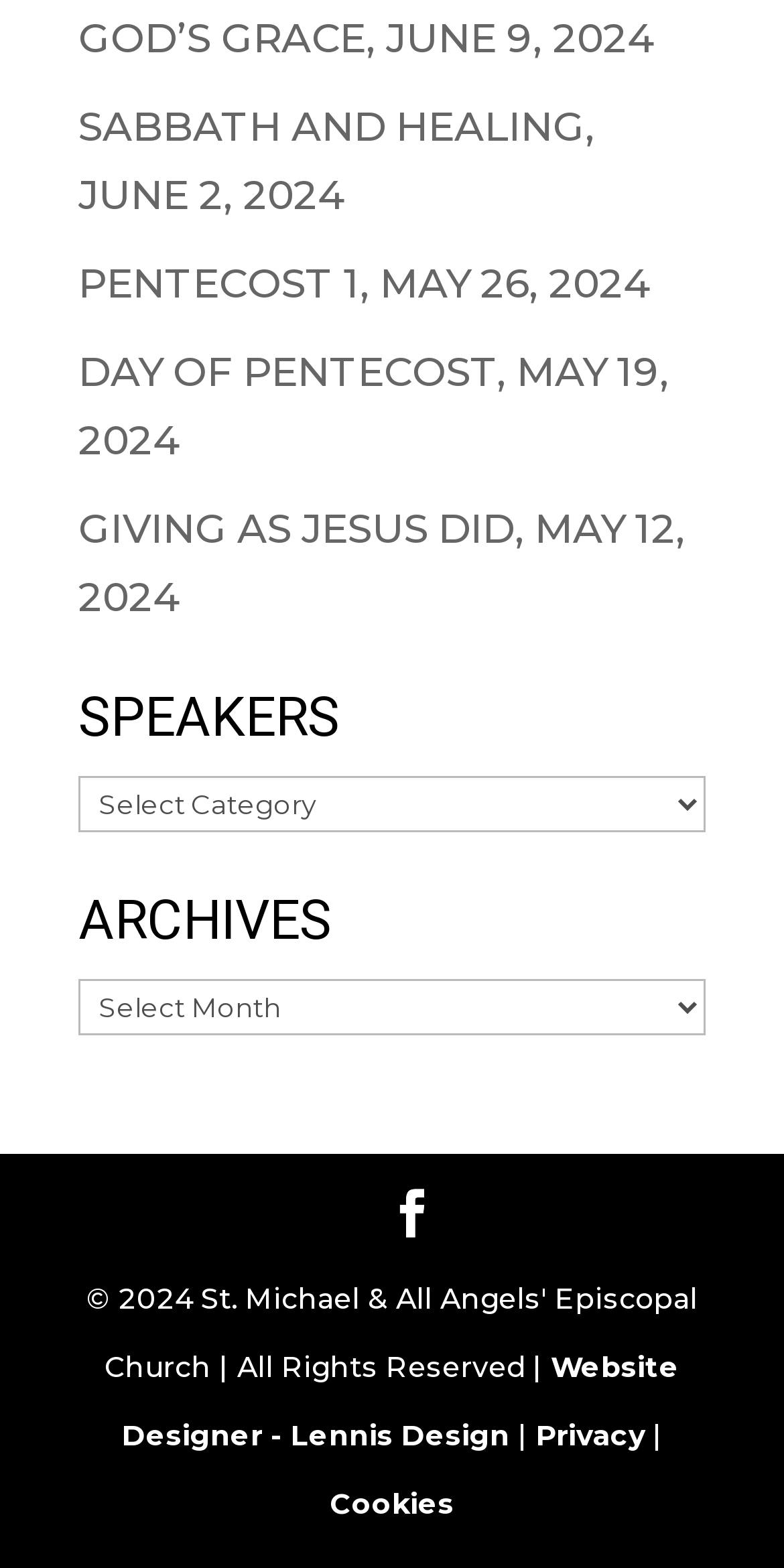Find the bounding box coordinates of the element to click in order to complete the given instruction: "Visit the website designer's page."

[0.155, 0.86, 0.867, 0.927]